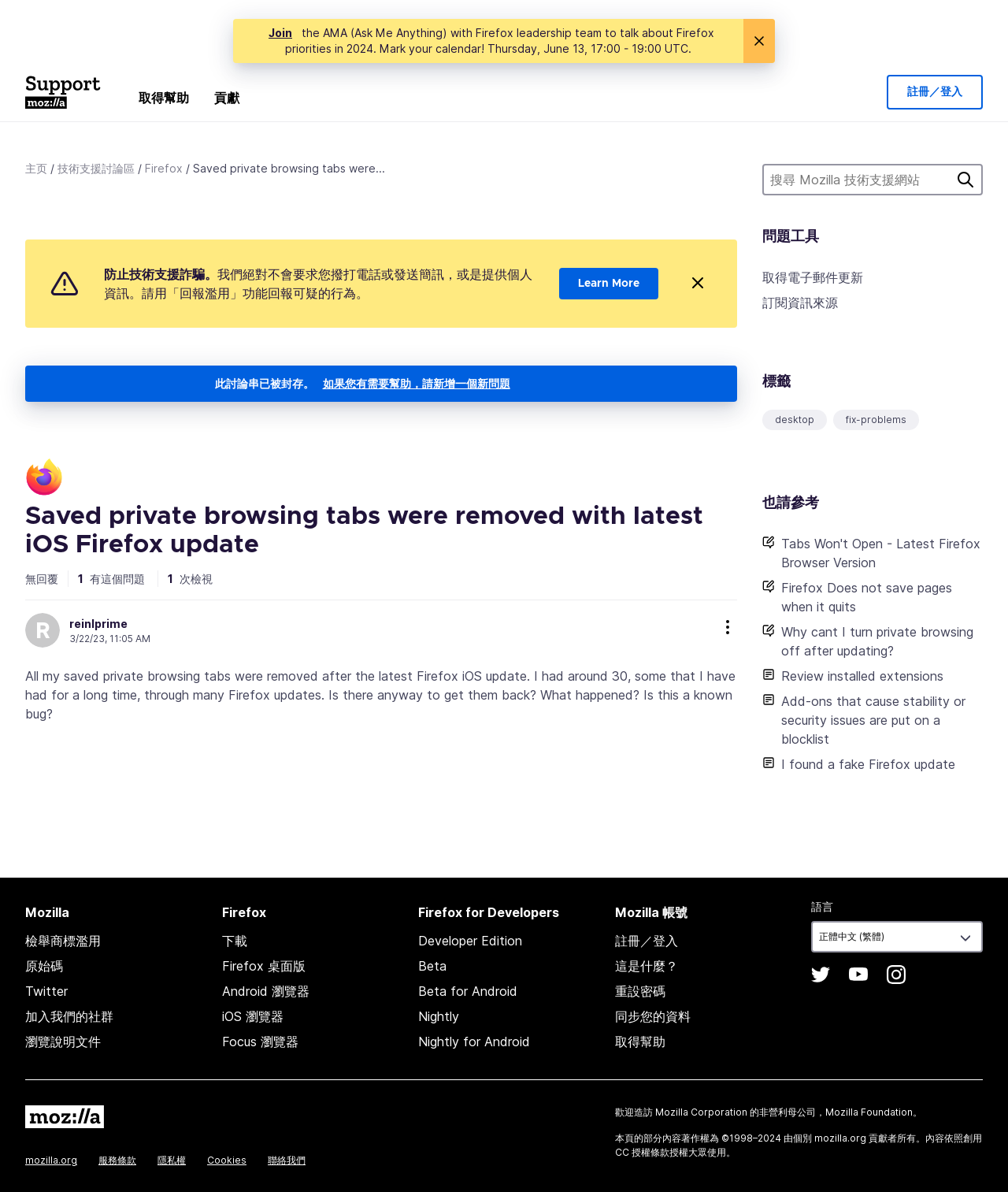Determine the bounding box coordinates for the UI element with the following description: "YouTube (firefoxchannel)". The coordinates should be four float numbers between 0 and 1, represented as [left, top, right, bottom].

[0.842, 0.81, 0.861, 0.826]